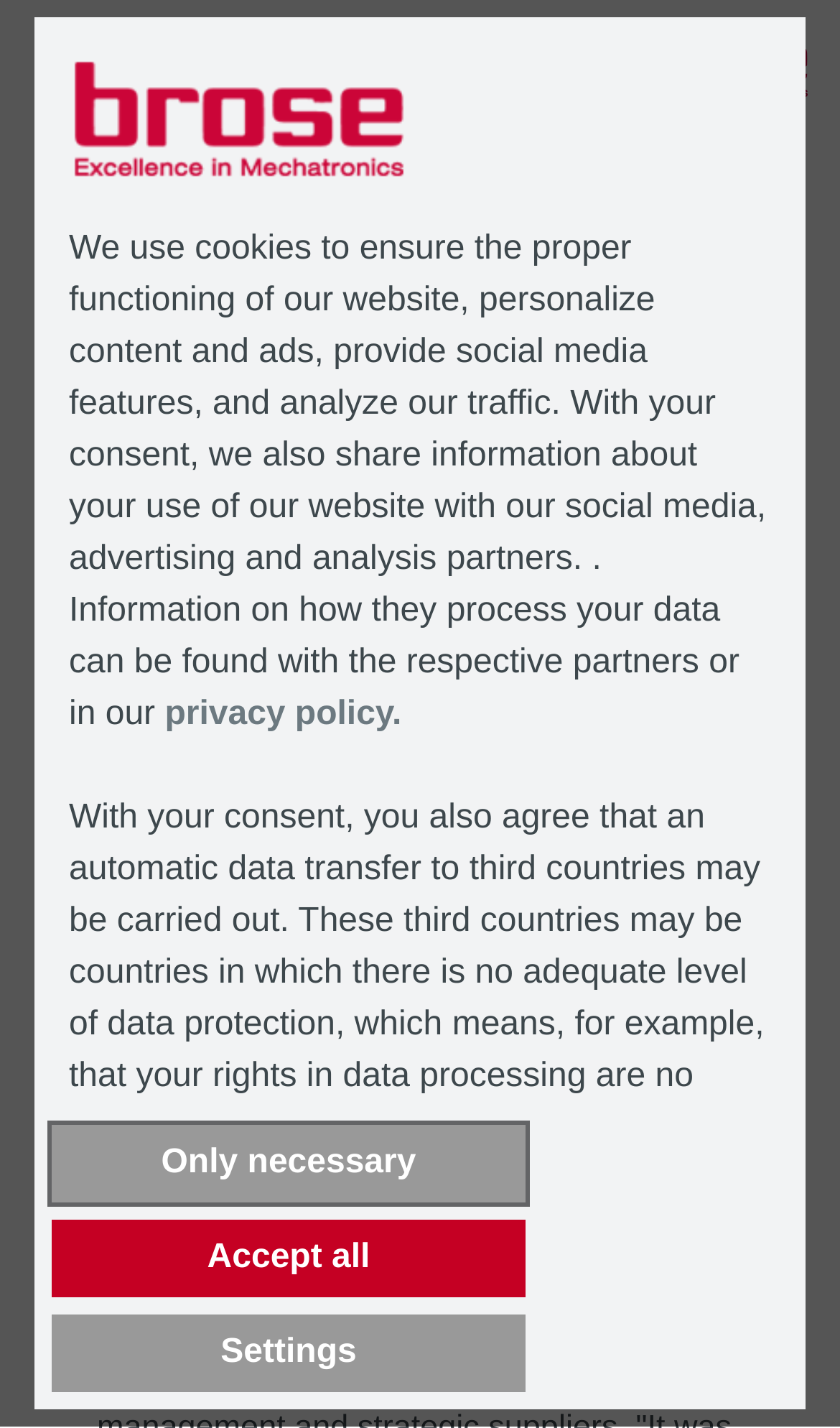What is the category in which Brose Group won the award?
Provide a detailed and extensive answer to the question.

The answer can be found in the StaticText element with the text 'The Brose Group has won the internationally recognized World Procurement Award in the “Best Procurement Team” category.'